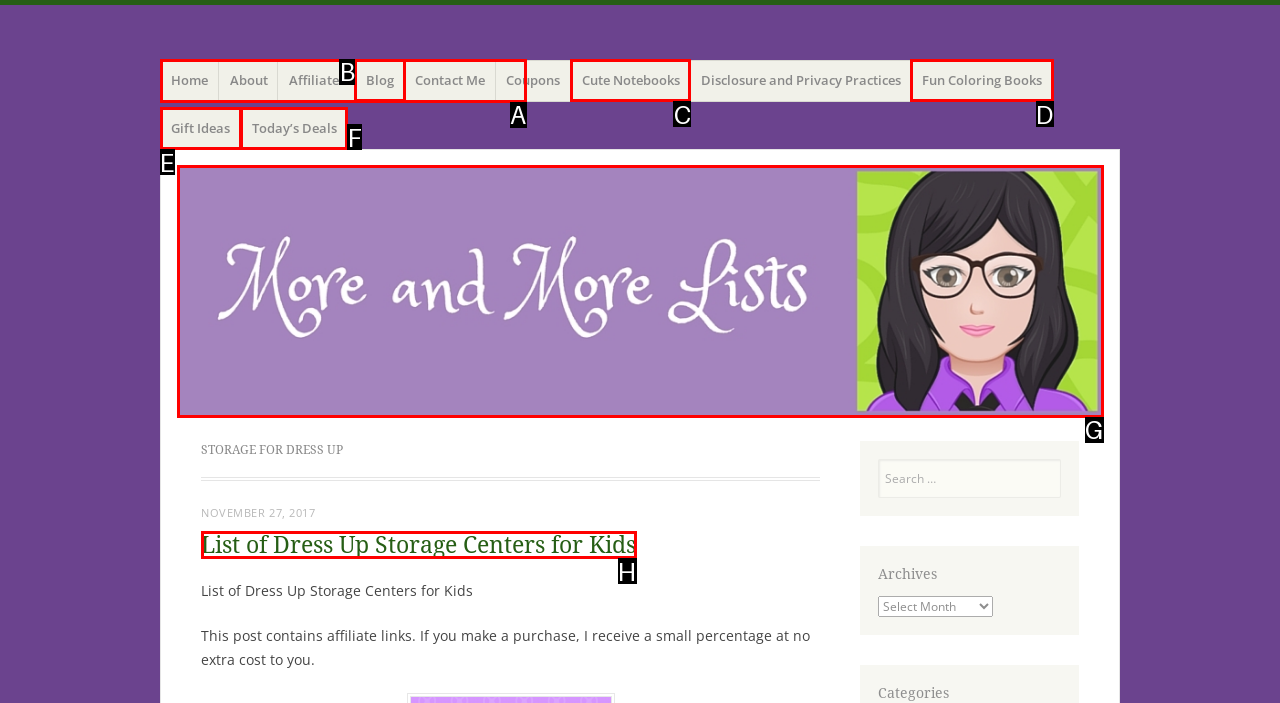Using the description: Cute Notebooks
Identify the letter of the corresponding UI element from the choices available.

C